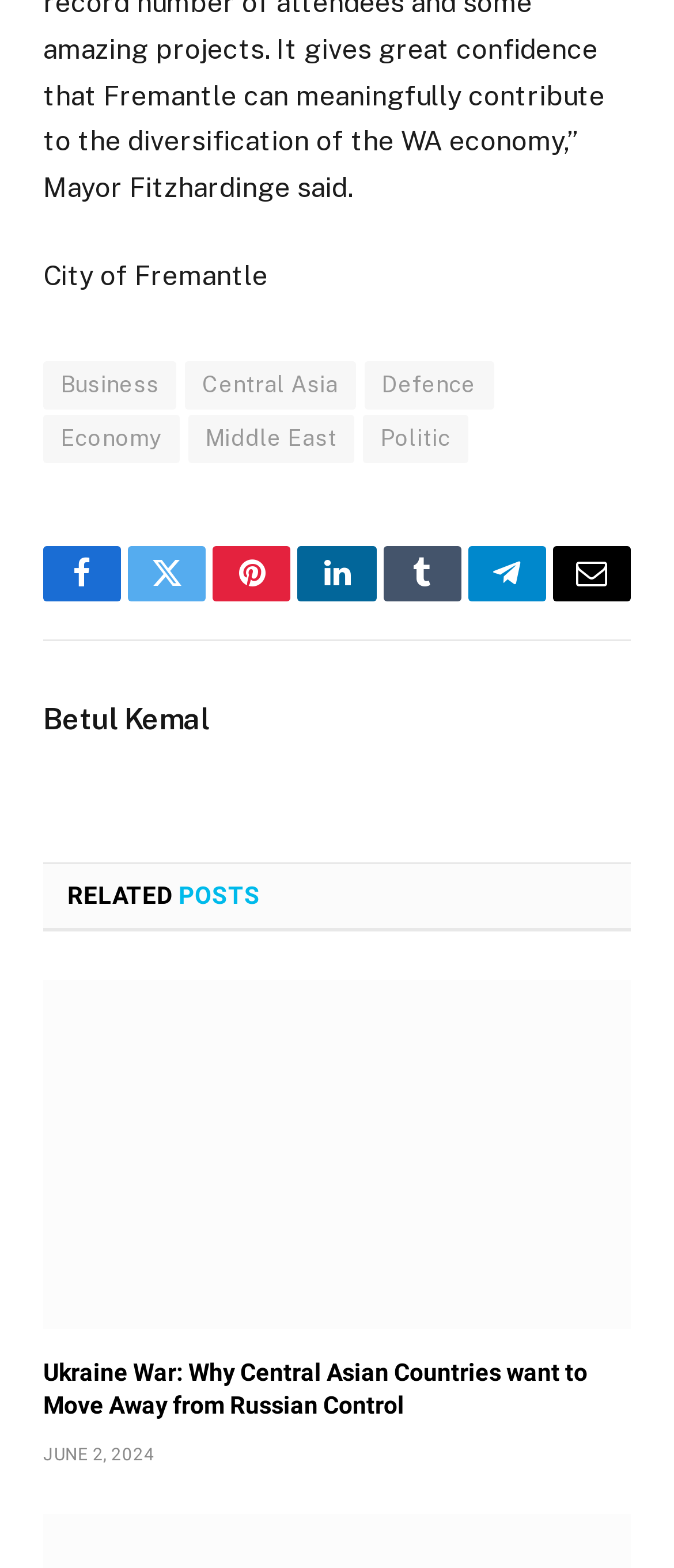Please mark the clickable region by giving the bounding box coordinates needed to complete this instruction: "Visit Facebook page".

[0.064, 0.348, 0.18, 0.383]